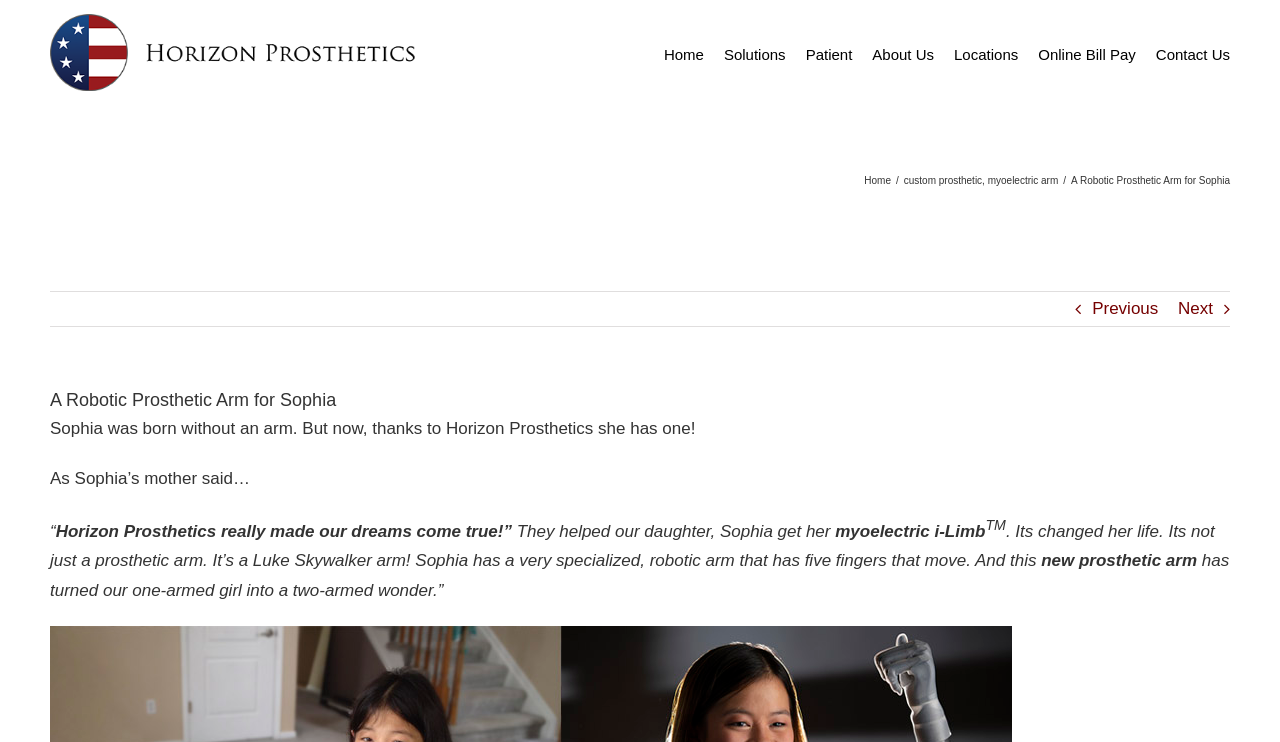Identify the coordinates of the bounding box for the element that must be clicked to accomplish the instruction: "Go to Next page".

[0.92, 0.394, 0.948, 0.439]